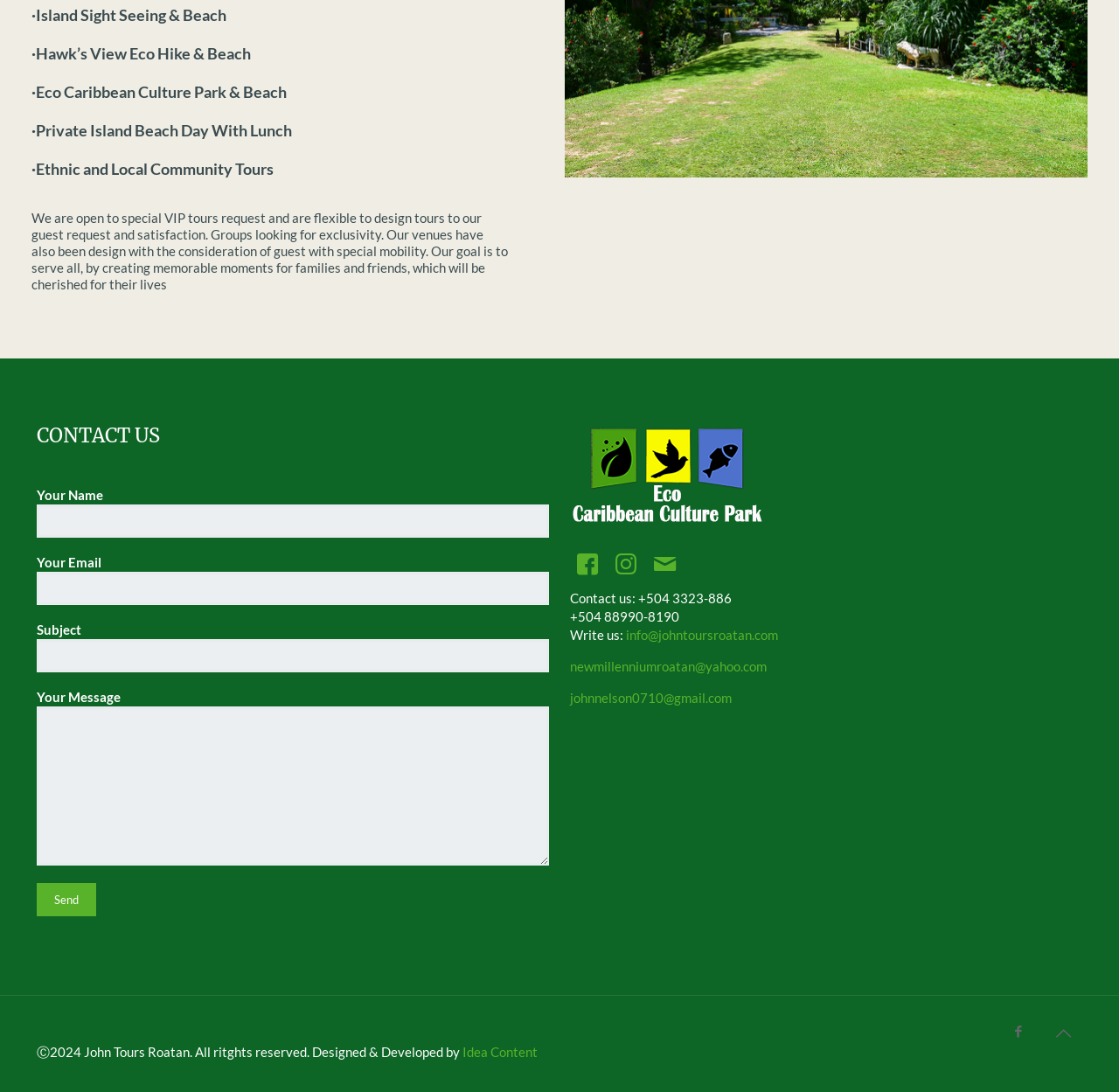Pinpoint the bounding box coordinates of the element to be clicked to execute the instruction: "Click on 'CONTACT US' heading".

[0.033, 0.388, 0.49, 0.409]